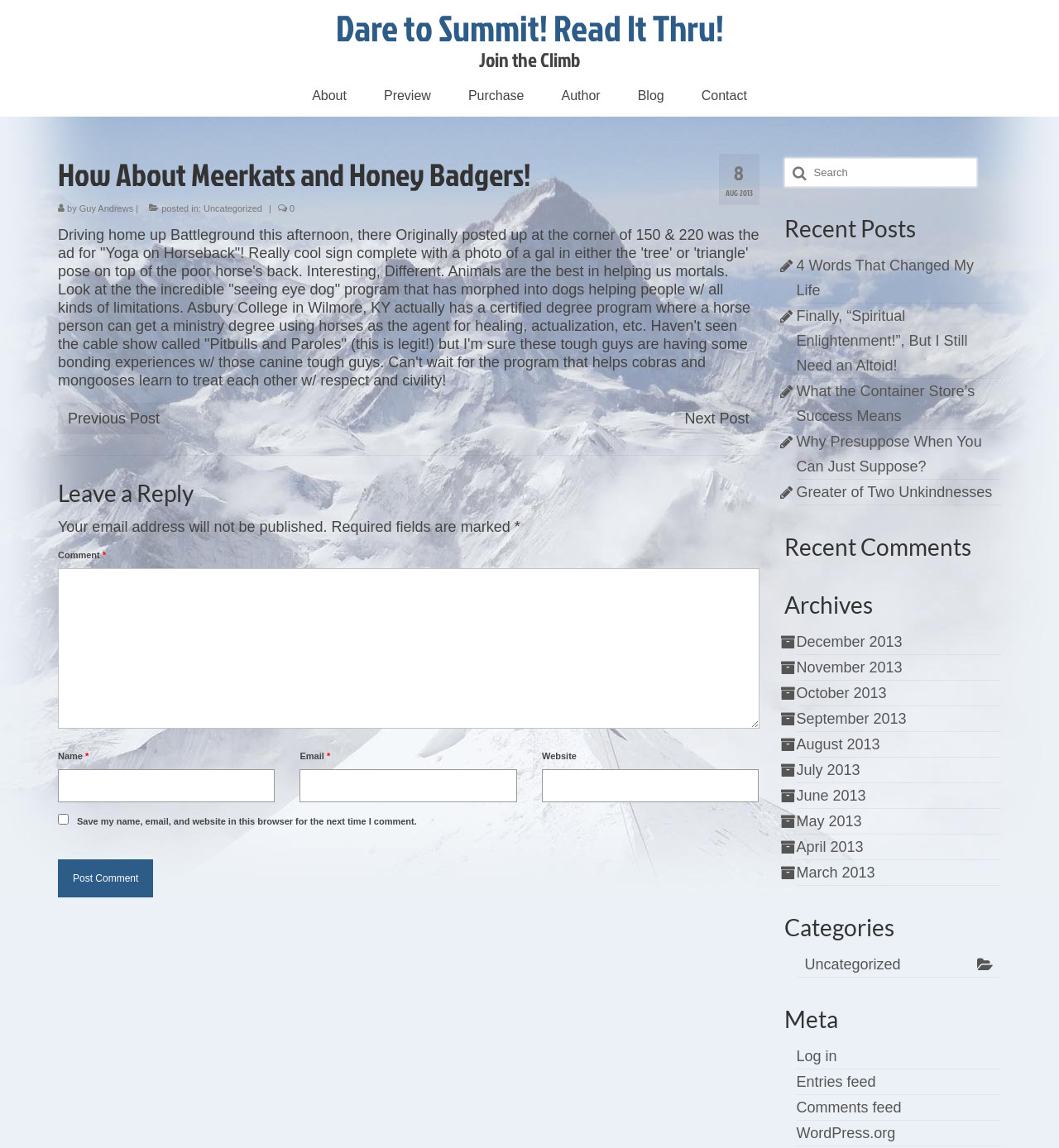Please determine the bounding box coordinates of the area that needs to be clicked to complete this task: 'Read the 'How About Meerkats and Honey Badgers!' article'. The coordinates must be four float numbers between 0 and 1, formatted as [left, top, right, bottom].

[0.055, 0.123, 0.717, 0.397]